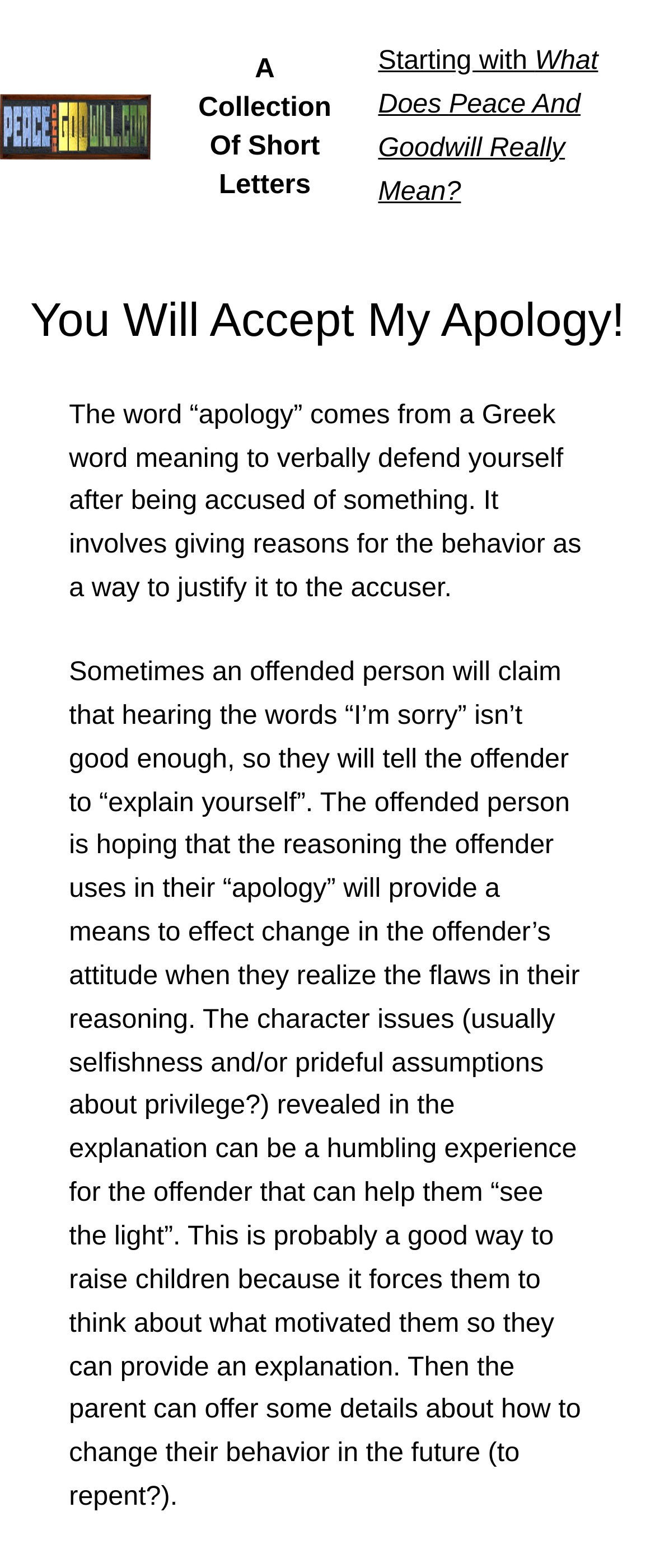Offer a meticulous caption that includes all visible features of the webpage.

The webpage is titled "You Will Accept My Apology! - A Collection Of Short Letters" and features a prominent figure at the top left corner, which contains an image linked to another webpage. Below the figure, there is a heading that reads "A Collection Of Short Letters" with a linked text of the same title.

To the right of the figure, there is a link that reads "Starting with What Does Peace And Goodwill Really Mean?" which is positioned near the top of the page. 

The main title of the webpage, "You Will Accept My Apology!", is displayed prominently in a heading at the top center of the page. 

Below the main title, there are two blocks of text. The first block explains the origin of the word "apology" and its meaning, while the second block discusses the concept of apology in more detail, including the importance of explaining oneself and the potential for personal growth through this process. The text blocks are positioned in the middle of the page, with the second block being longer and more detailed than the first.